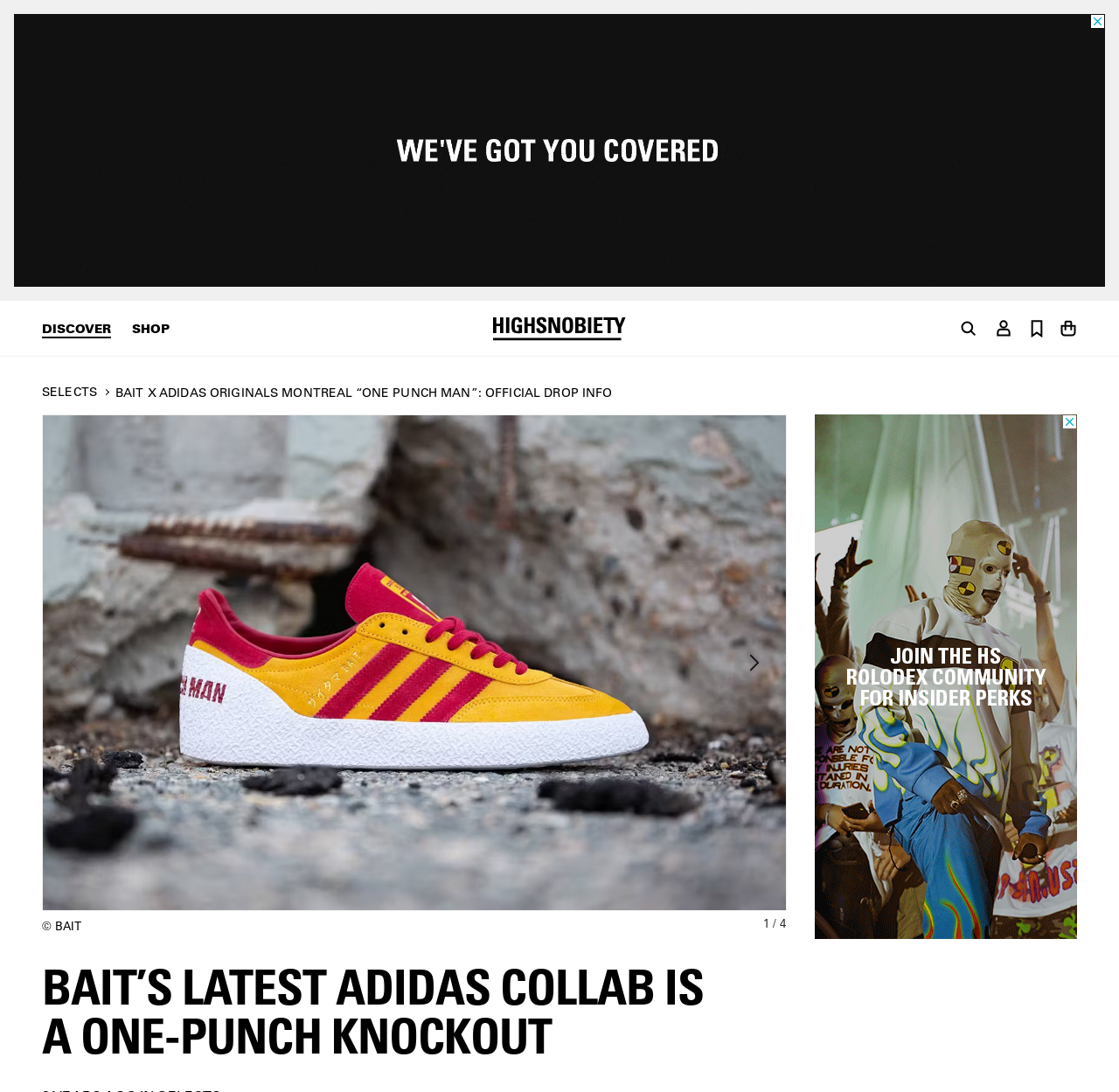Locate the bounding box coordinates of the item that should be clicked to fulfill the instruction: "Click Greens/EFA Home".

None